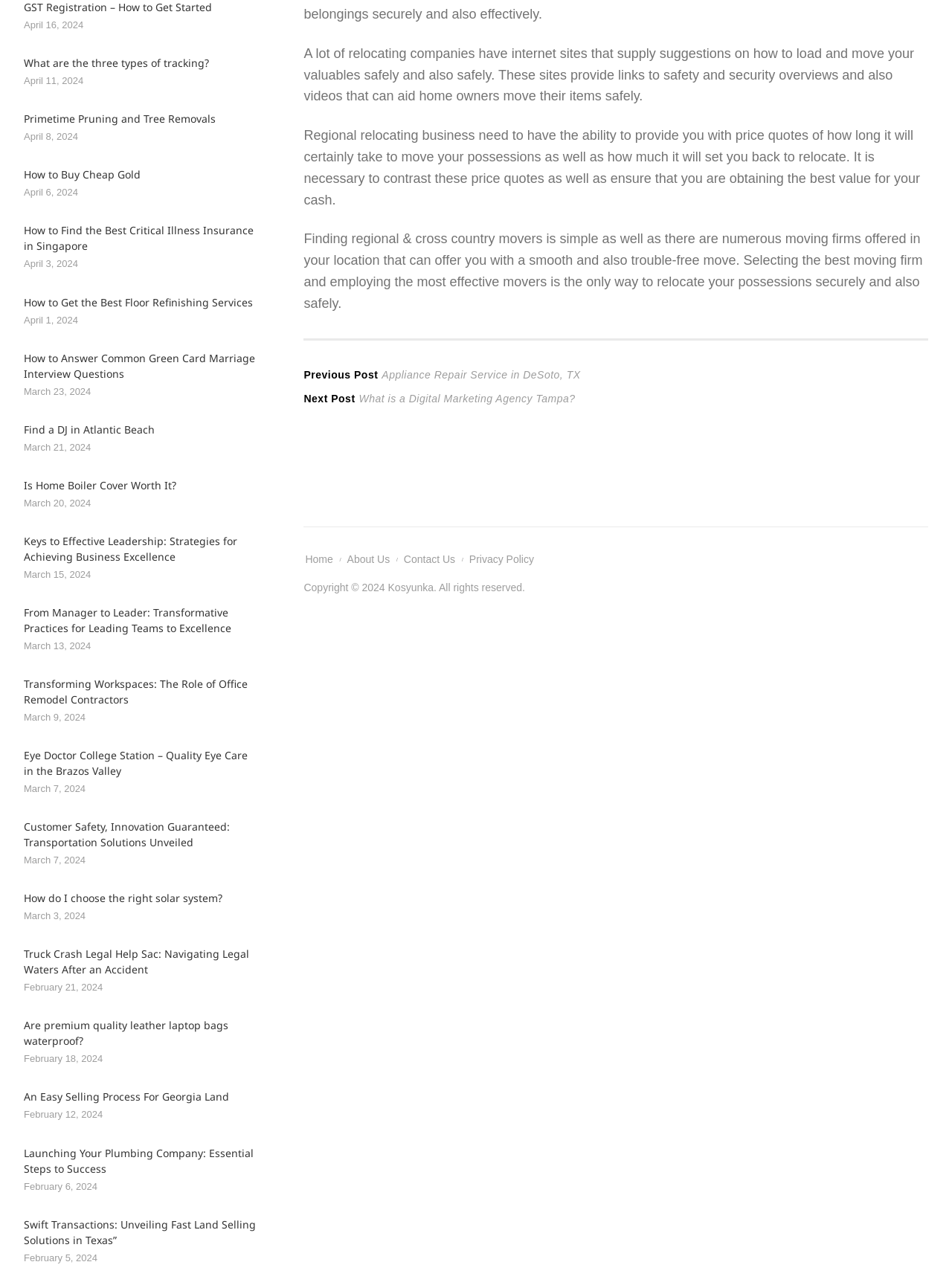Given the element description, predict the bounding box coordinates in the format (top-left x, top-left y, bottom-right x, bottom-right y). Make sure all values are between 0 and 1. Here is the element description: Contact Us

[0.424, 0.429, 0.478, 0.439]